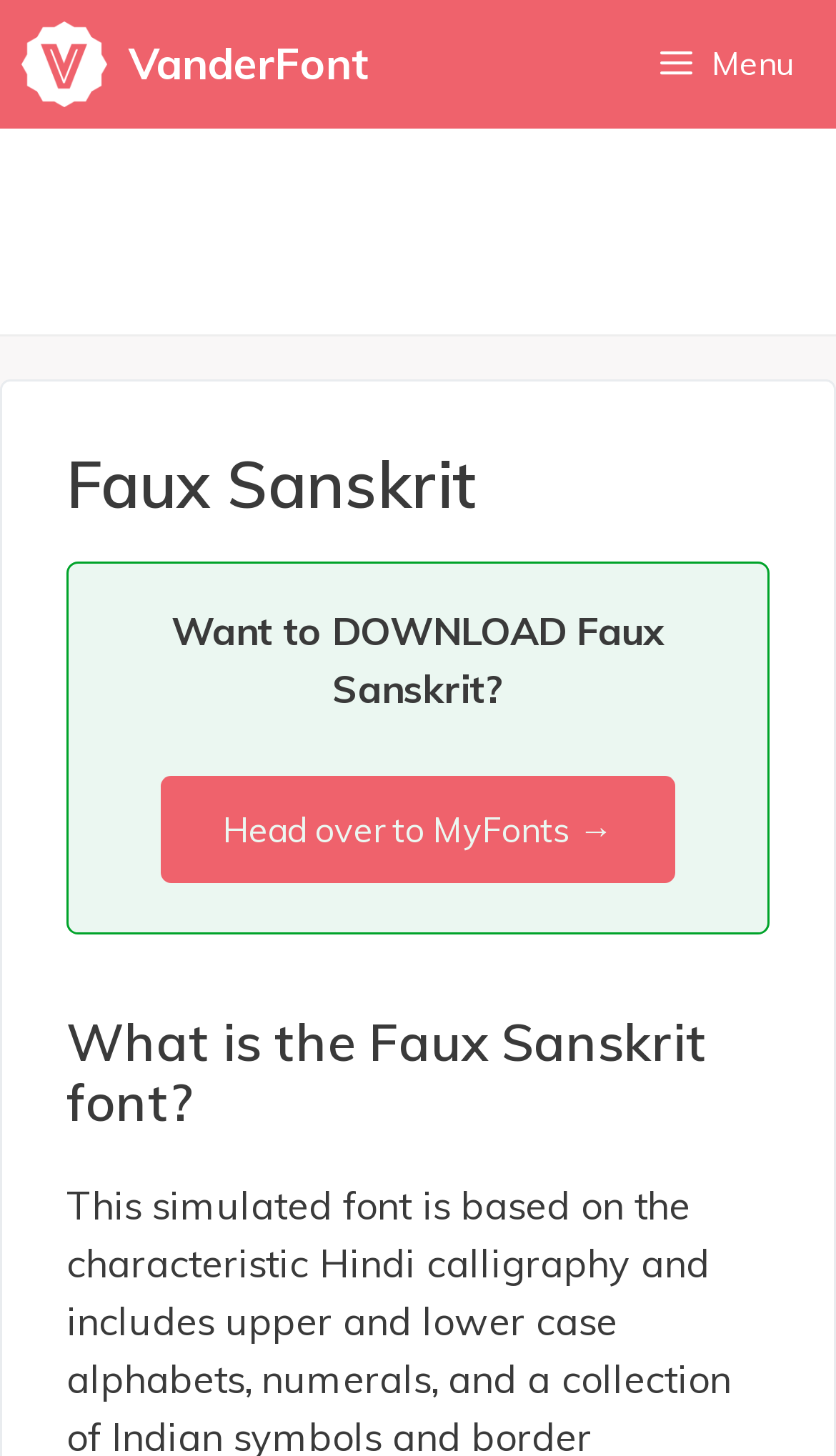Where can users download the Faux Sanskrit font?
Answer the question with as much detail as you can, using the image as a reference.

The link element with the text 'Head over to MyFonts →' suggests that users can download the Faux Sanskrit font from the MyFonts website.